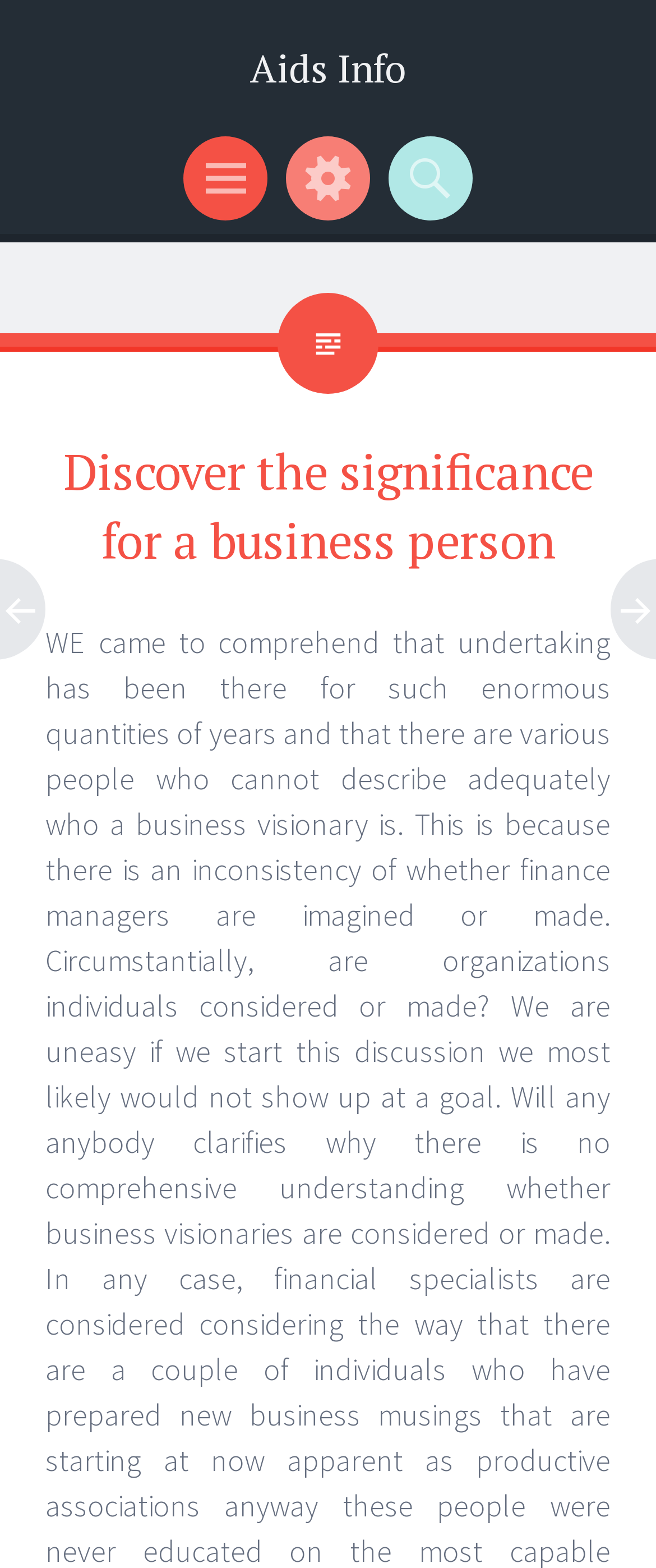What is the topic of the webpage?
Based on the image, respond with a single word or phrase.

Significance for a business person